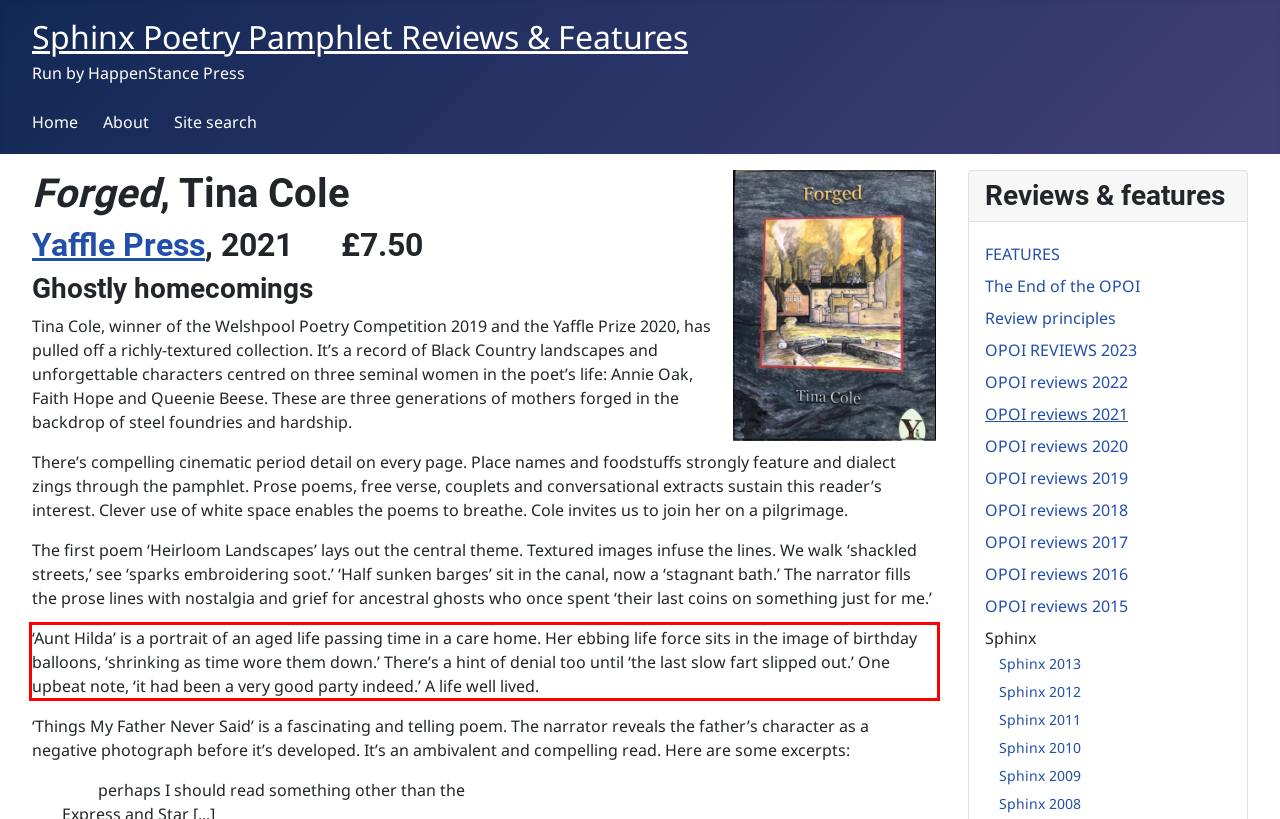Using the webpage screenshot, recognize and capture the text within the red bounding box.

‘Aunt Hilda’ is a portrait of an aged life passing time in a care home. Her ebbing life force sits in the image of birthday balloons, ‘shrinking as time wore them down.’ There’s a hint of denial too until ‘the last slow fart slipped out.’ One upbeat note, ‘it had been a very good party indeed.’ A life well lived.